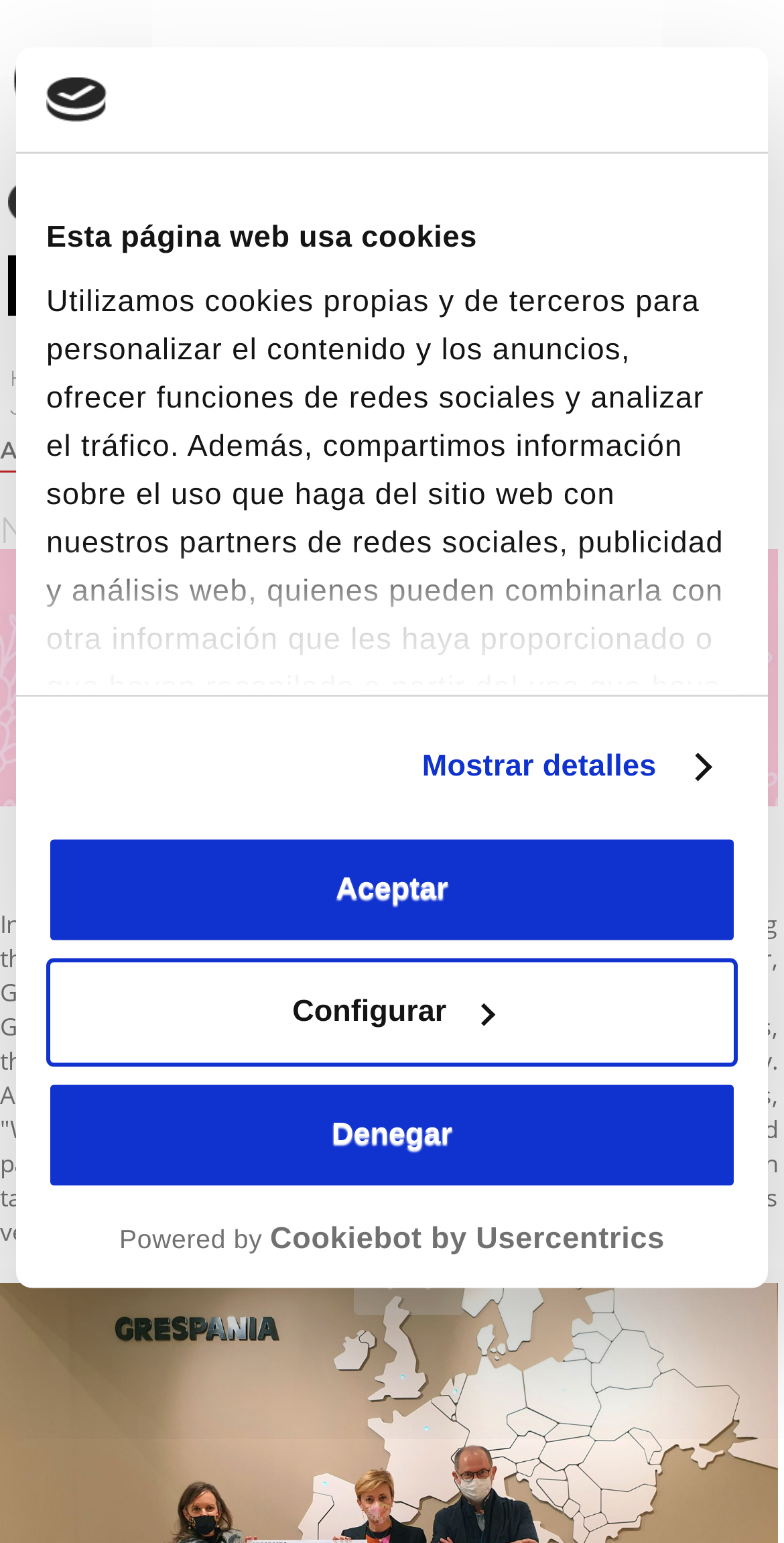Specify the bounding box coordinates of the element's area that should be clicked to execute the given instruction: "Click the logo". The coordinates should be four float numbers between 0 and 1, i.e., [left, top, right, bottom].

[0.059, 0.05, 0.135, 0.079]